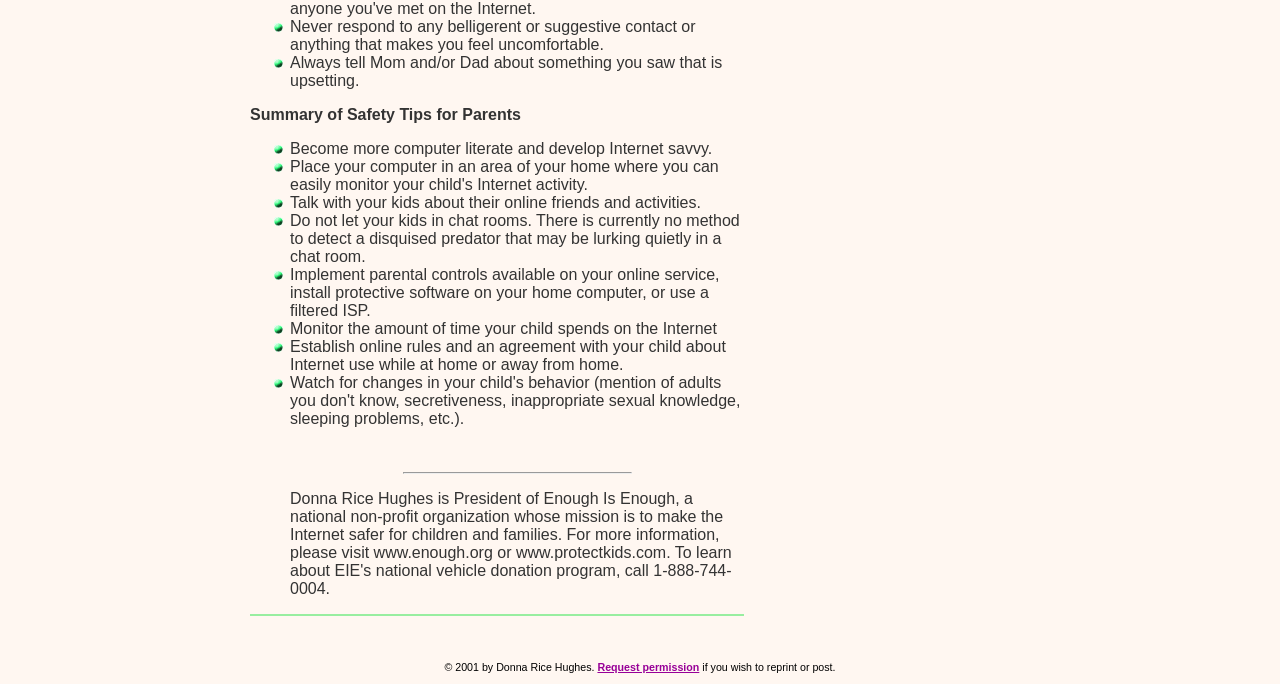What is the purpose of implementing parental controls?
Please provide an in-depth and detailed response to the question.

The purpose of implementing parental controls is implied in the safety tip 'Implement parental controls available on your online service, install protective software on your home computer, or use a filtered ISP.' This suggests that the purpose of implementing parental controls is to protect children from potential online threats.